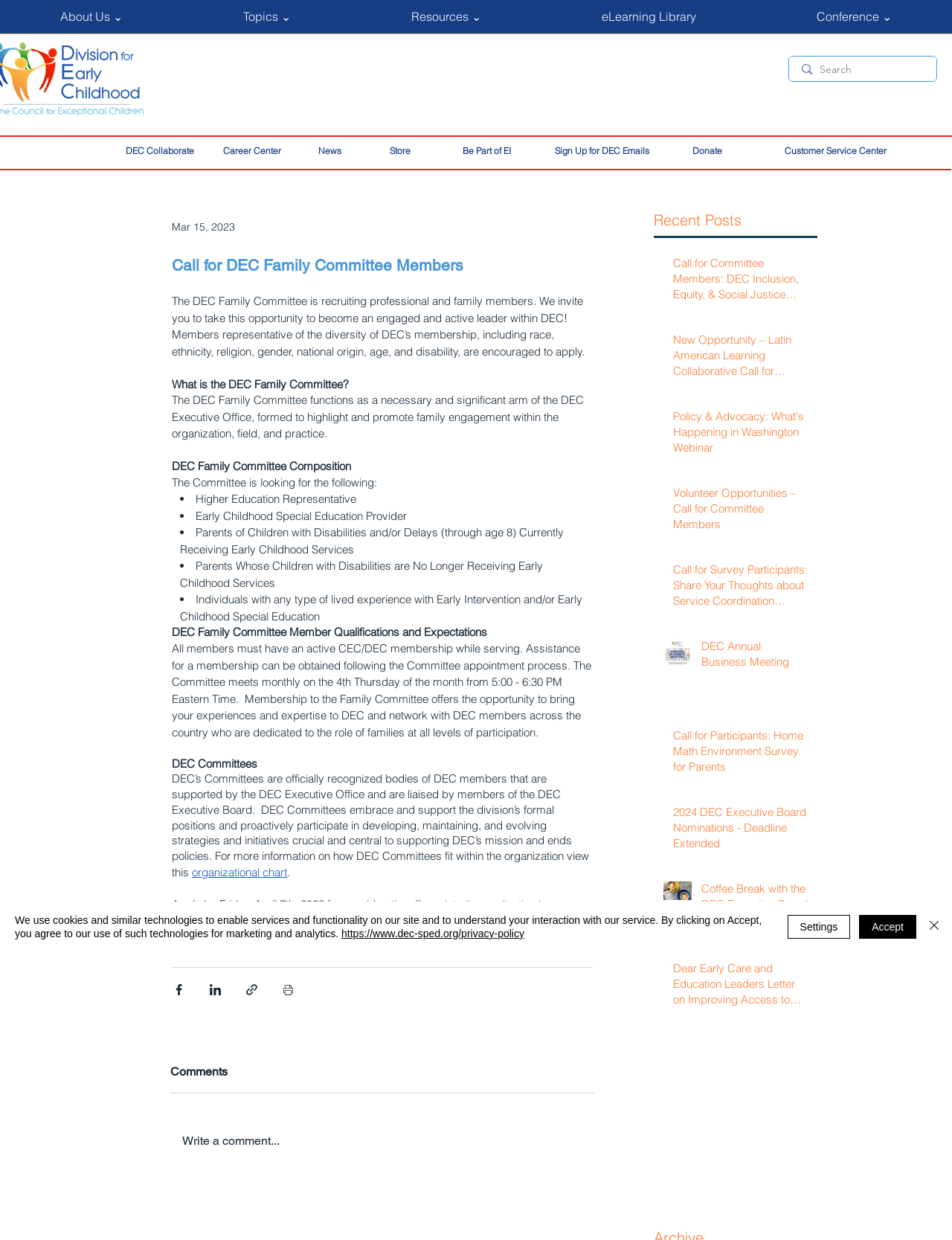What is the role of the DEC Executive Office in relation to the DEC Family Committee?
Look at the screenshot and respond with a single word or phrase.

Supports the committee